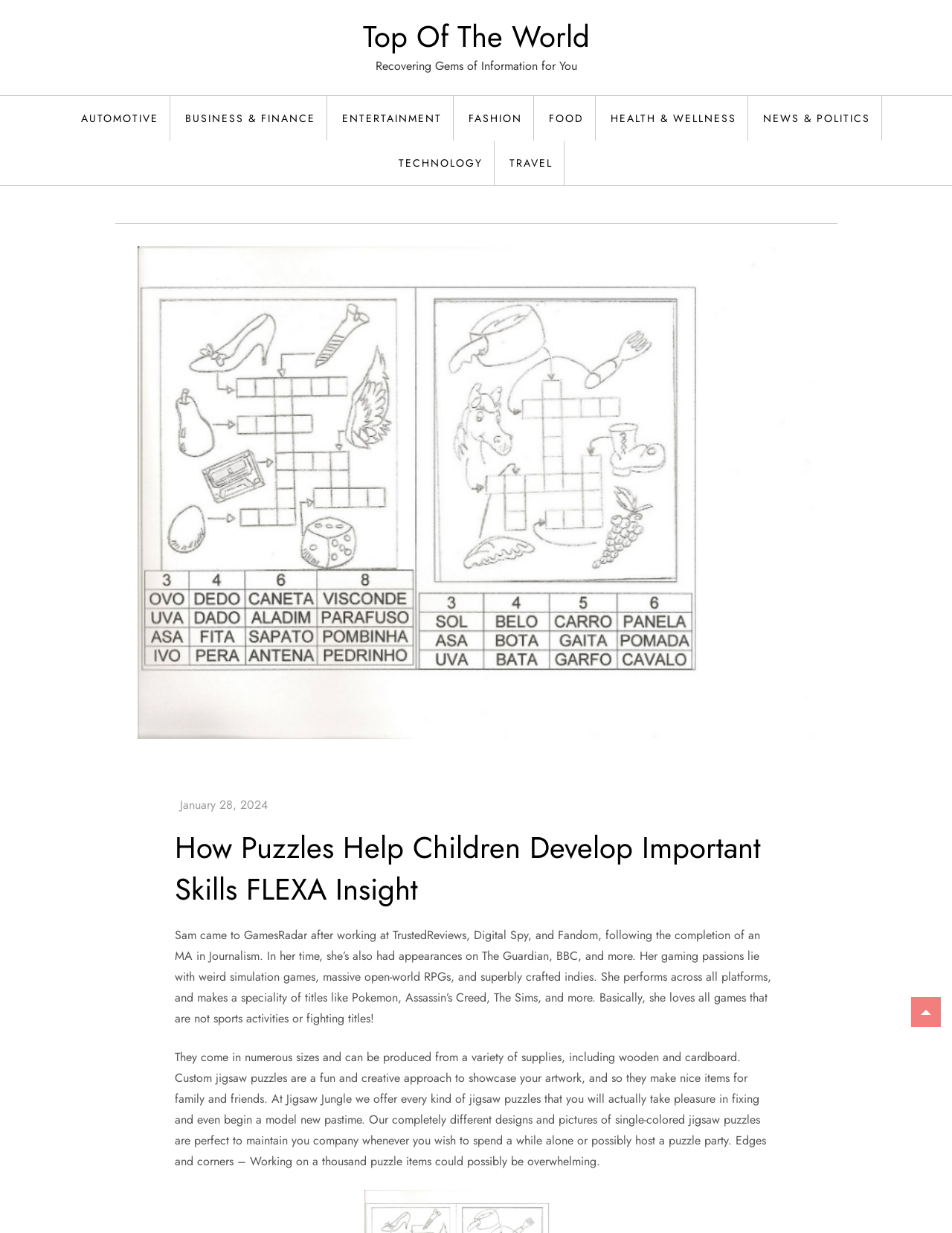Extract the main headline from the webpage and generate its text.

How Puzzles Help Children Develop Important Skills FLEXA Insight